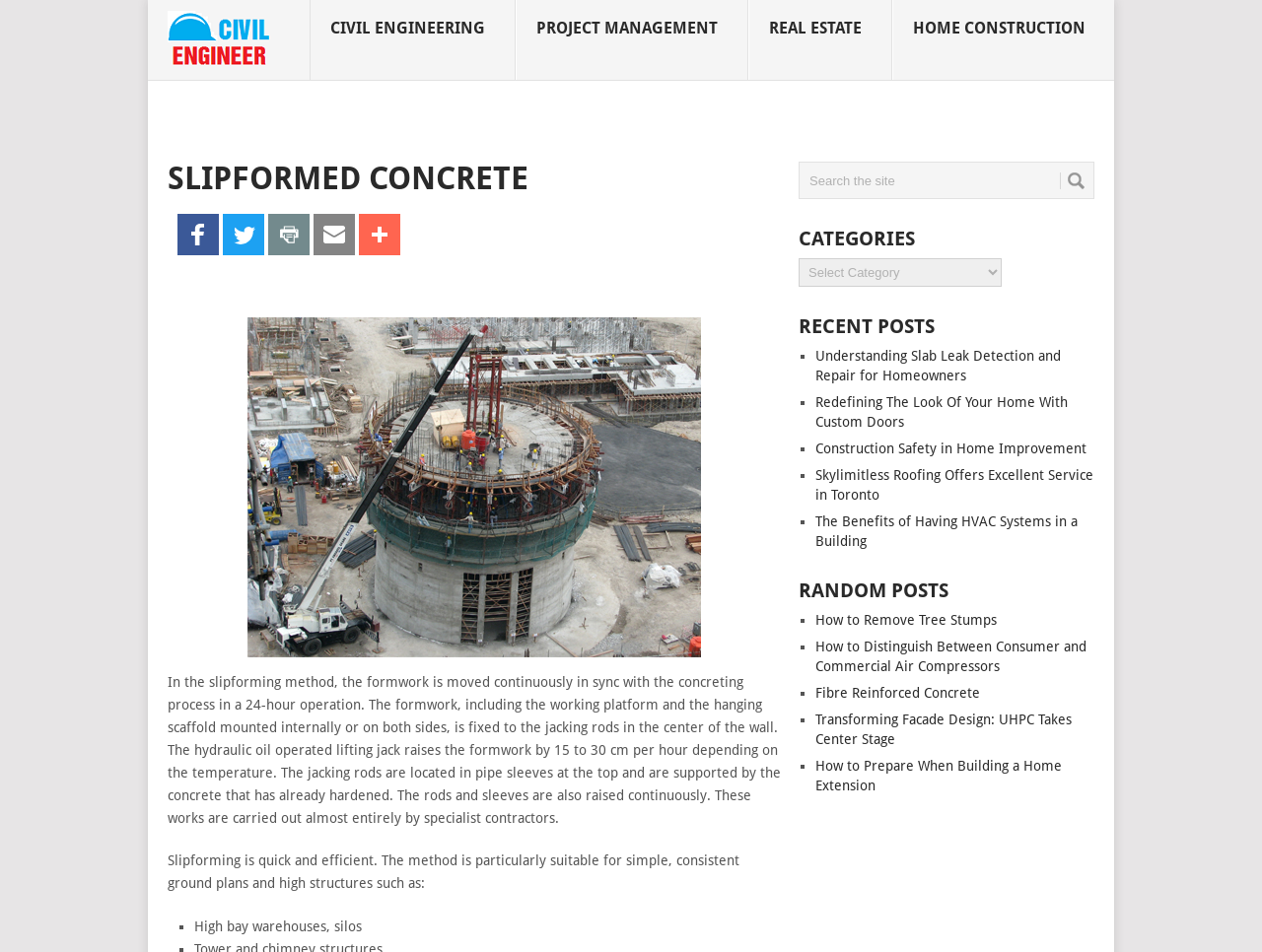Give a short answer using one word or phrase for the question:
What is the purpose of the search box?

To search the site